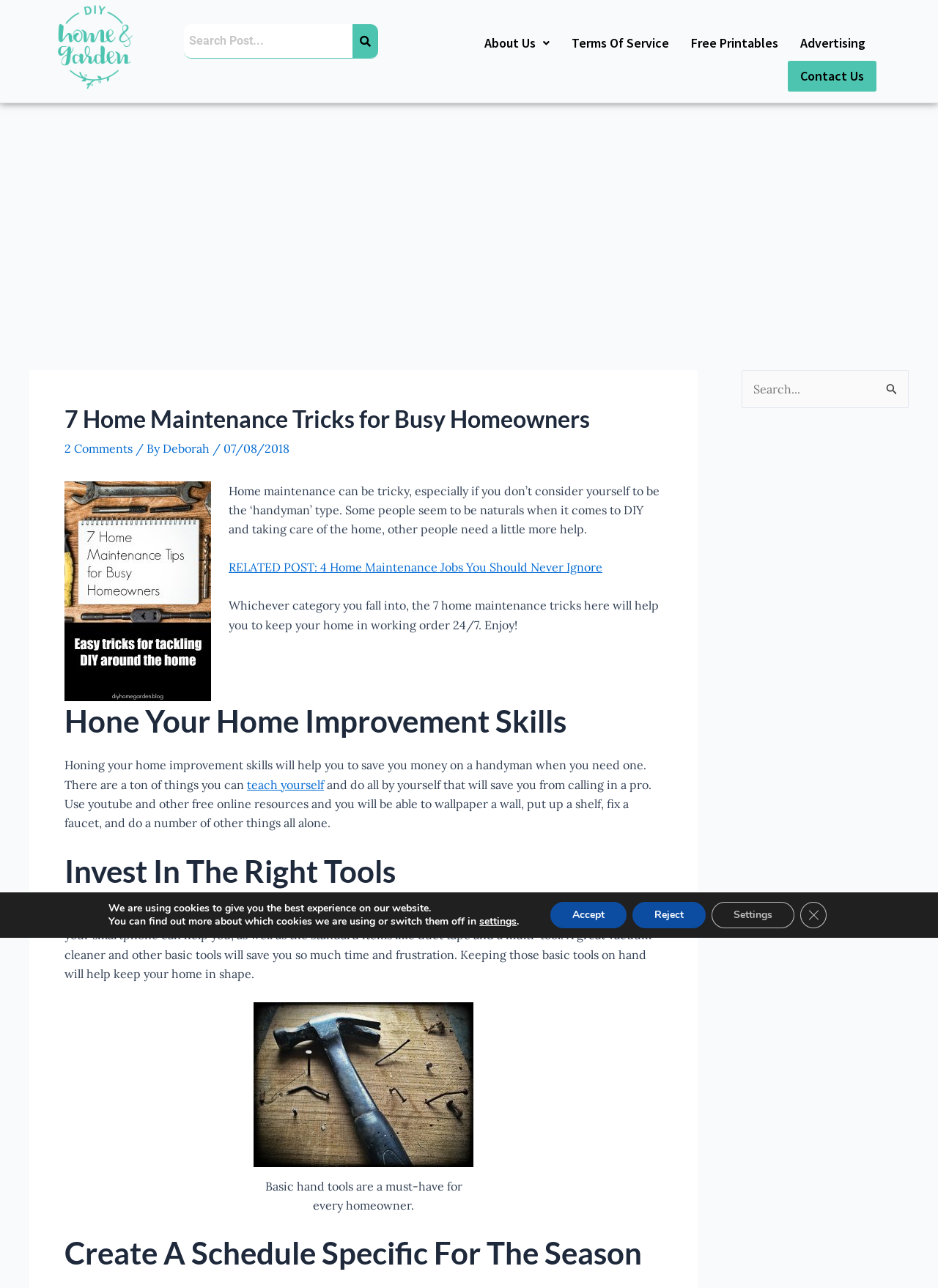Your task is to extract the text of the main heading from the webpage.

7 Home Maintenance Tricks for Busy Homeowners